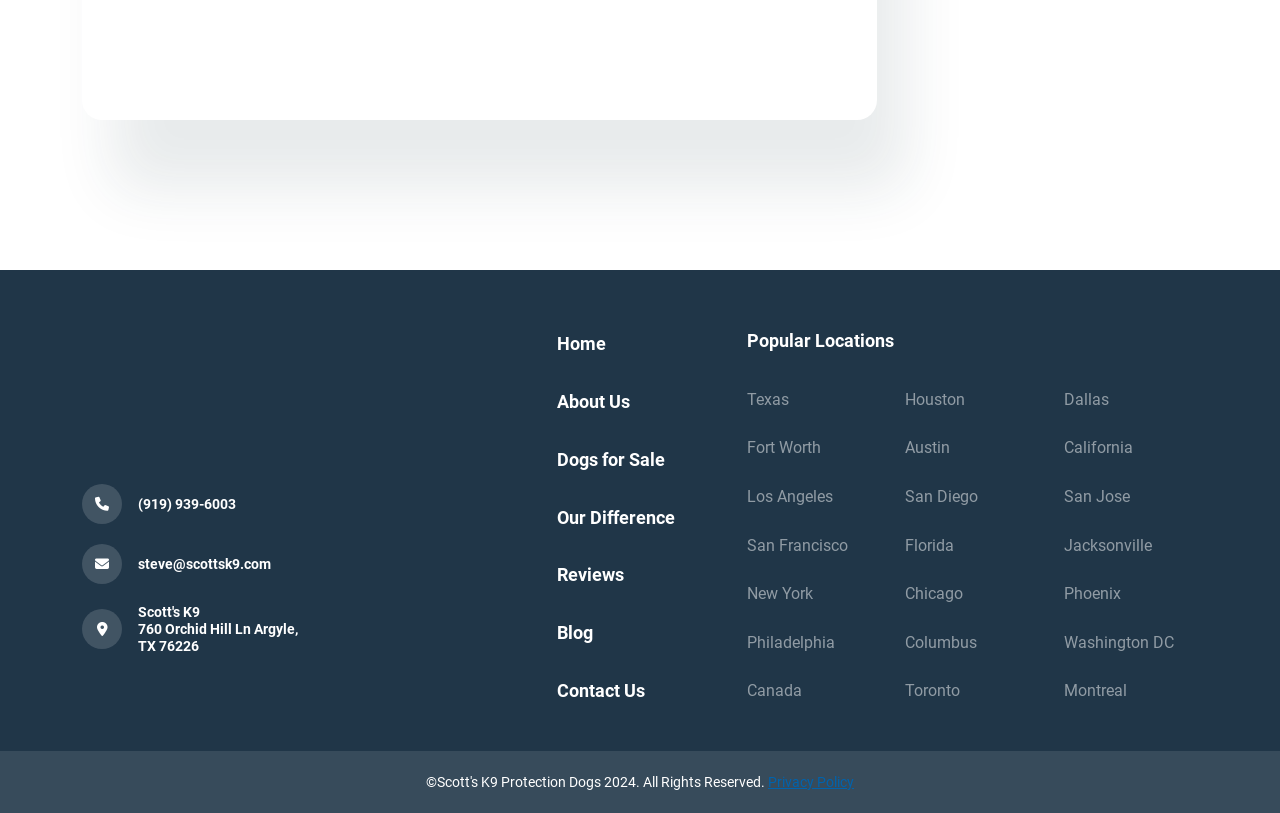Please provide a short answer using a single word or phrase for the question:
Where is Scott's K9 located?

Argyle, TX 76226